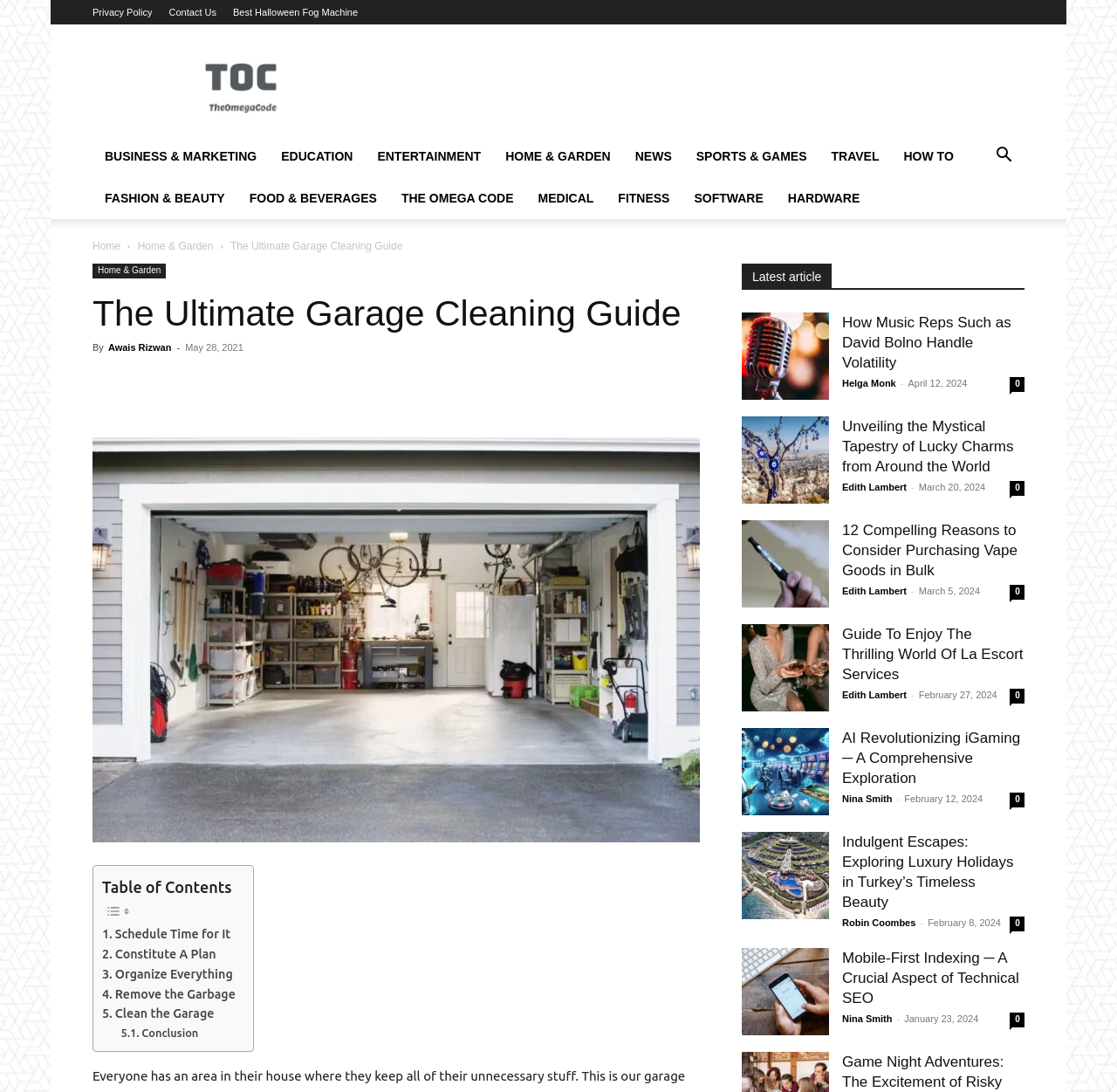Is there a search function on this webpage?
Look at the image and respond with a one-word or short-phrase answer.

Yes